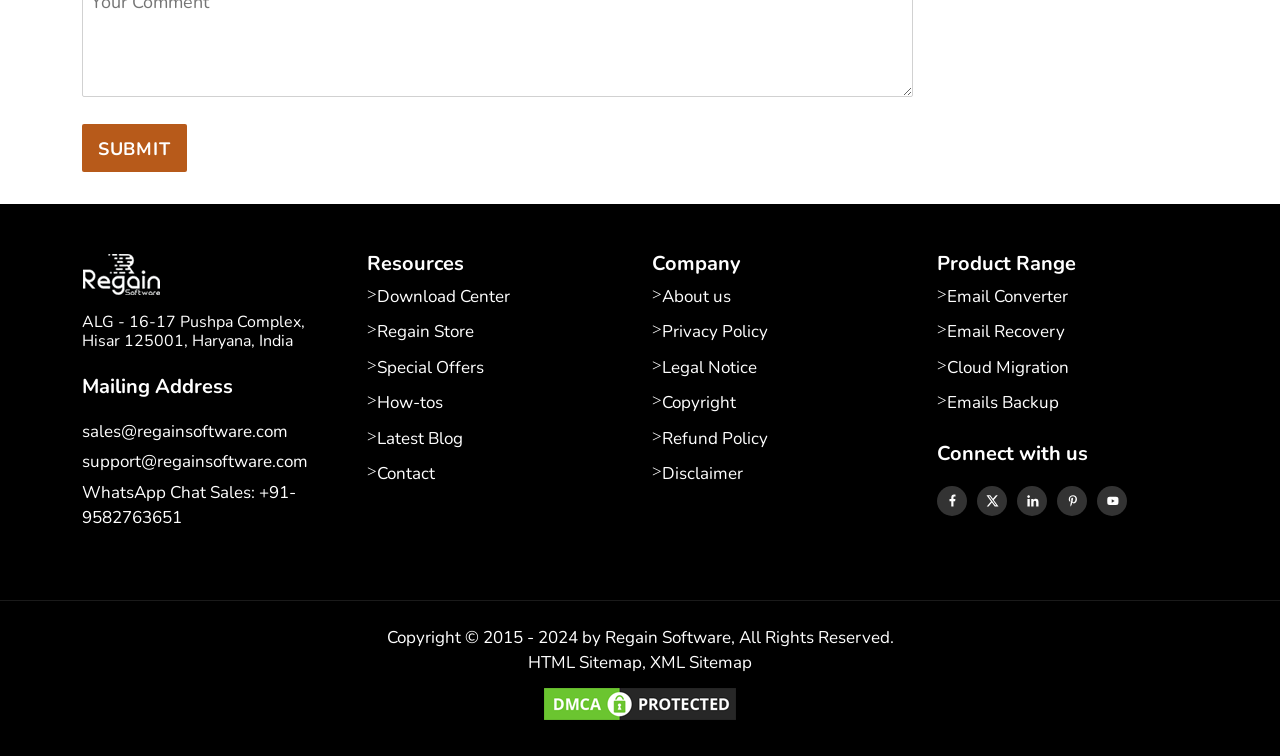Use the details in the image to answer the question thoroughly: 
What types of products does the company offer?

I found a section with the heading 'Product Range' which contains links to different products offered by the company. These products are 'Email Converter', 'Email Recovery', 'Cloud Migration', and 'Emails Backup'.